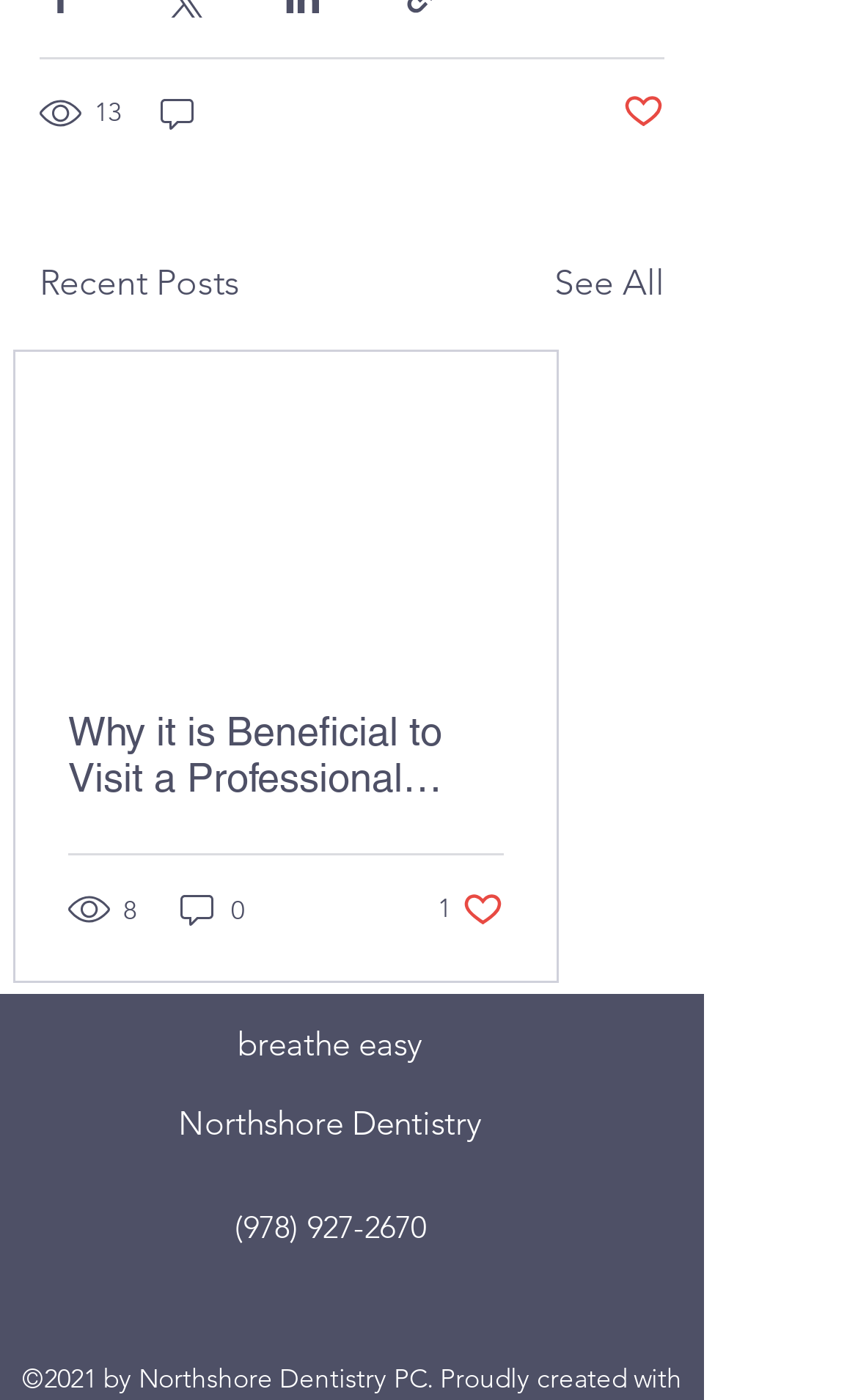Please find the bounding box coordinates of the element that needs to be clicked to perform the following instruction: "Like a post". The bounding box coordinates should be four float numbers between 0 and 1, represented as [left, top, right, bottom].

[0.51, 0.634, 0.587, 0.664]